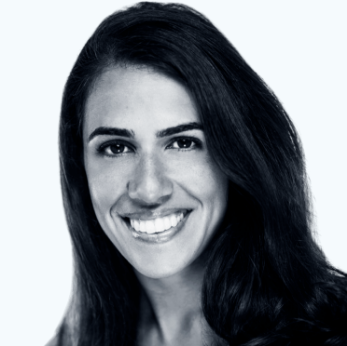Using a single word or phrase, answer the following question: 
What is the focus of Joanna Sidhu's TEDx talk?

Access to justice and legal tech